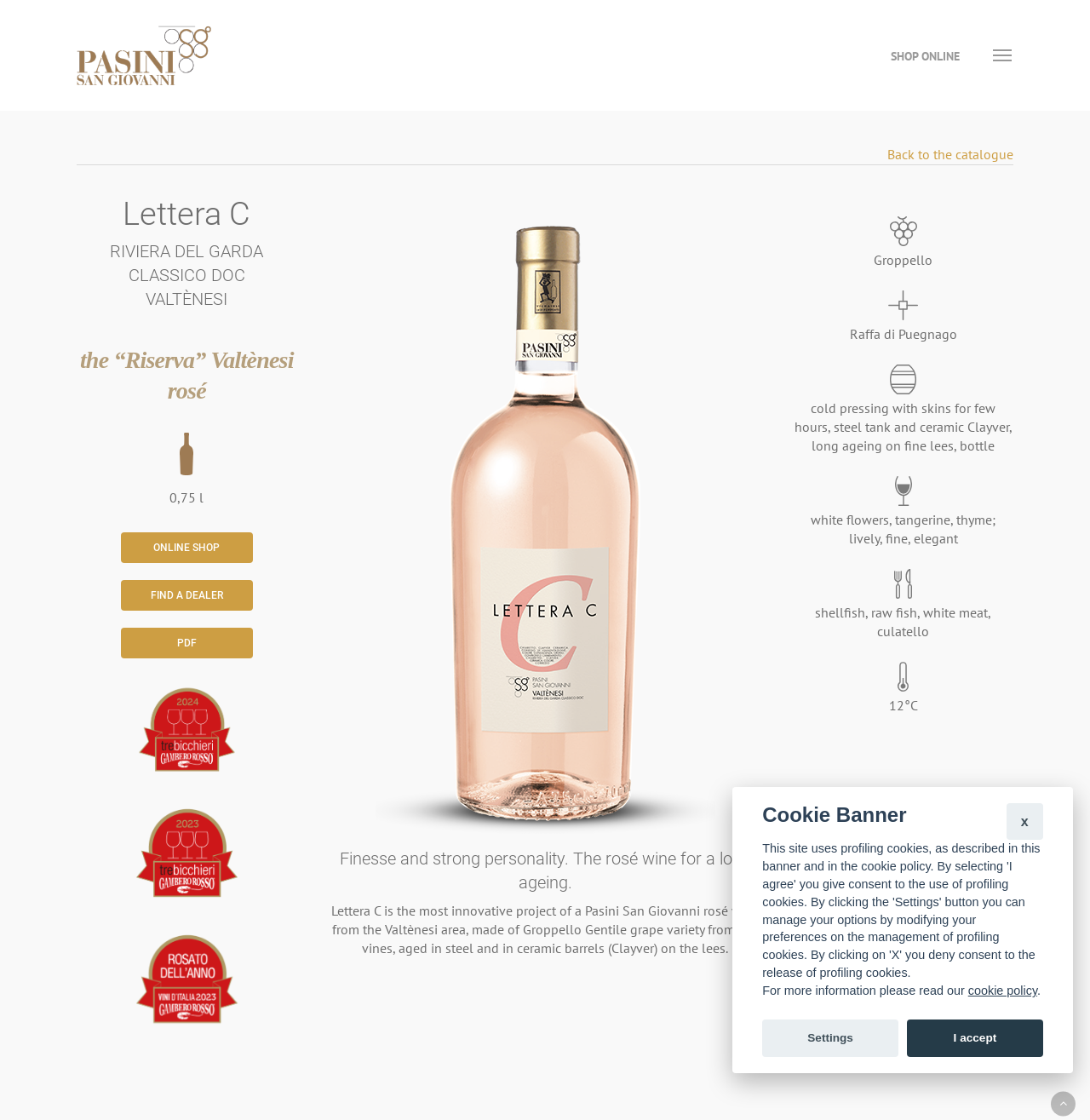Describe in detail what you see on the webpage.

The webpage is about Lettera C wine, a product of Azienda Agricola Pasini San Giovanni. At the top left, there is a link to the company's website, accompanied by an image of the company's logo. On the top right, there are three links: "SHOP ONLINE", "Navigation Menu", and "Back to the catalogue".

Below the top section, there are two headings: "Lettera C" and "RIVIERA DEL GARDA CLASSICO DOC VALTÈNESI". Following these headings, there is a paragraph of text describing the wine, specifically the "Riserva" Valtènesi rosé. To the right of this text, there is a smaller text indicating the volume of the wine, "0,75 l".

Below this section, there are three links: "ONLINE SHOP", "FIND A DEALER", and "PDF". Next to these links, there is a link to an award, "Premio 3 bicchieri gambero rosso 2024", accompanied by an image of the award.

Further down, there is a heading describing the wine's characteristics, "Finesse and strong personality. The rosé wine for a long ageing." Below this heading, there is a paragraph of text describing the wine's production process and features. The text is followed by several lines of text describing the wine's flavor profile, food pairing suggestions, and serving temperature.

At the bottom of the page, there is a cookie banner with a button to accept cookies and a link to the cookie policy.